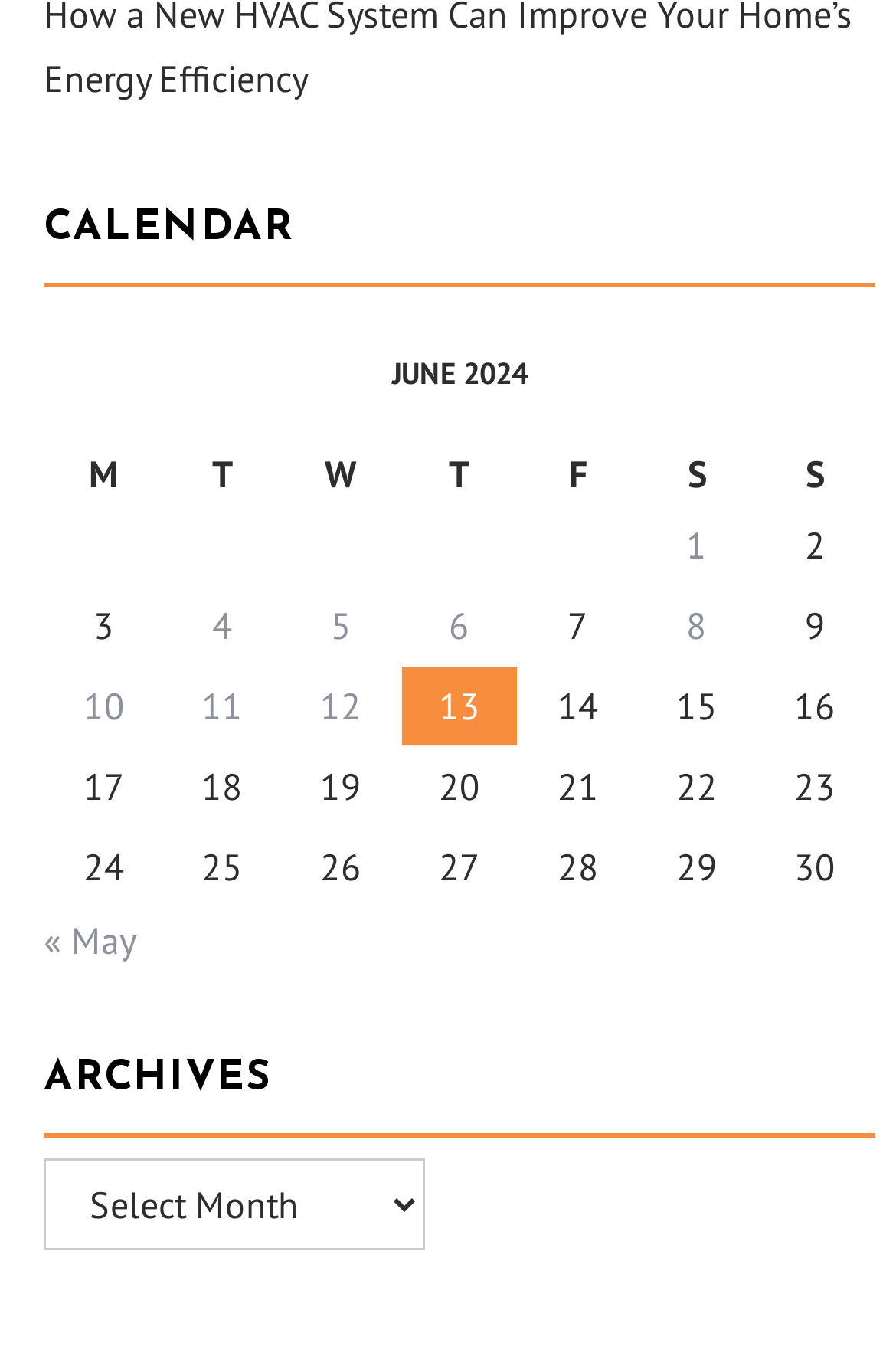Identify the bounding box coordinates for the element you need to click to achieve the following task: "View posts published on June 10, 2024". The coordinates must be four float values ranging from 0 to 1, formatted as [left, top, right, bottom].

[0.093, 0.505, 0.139, 0.539]